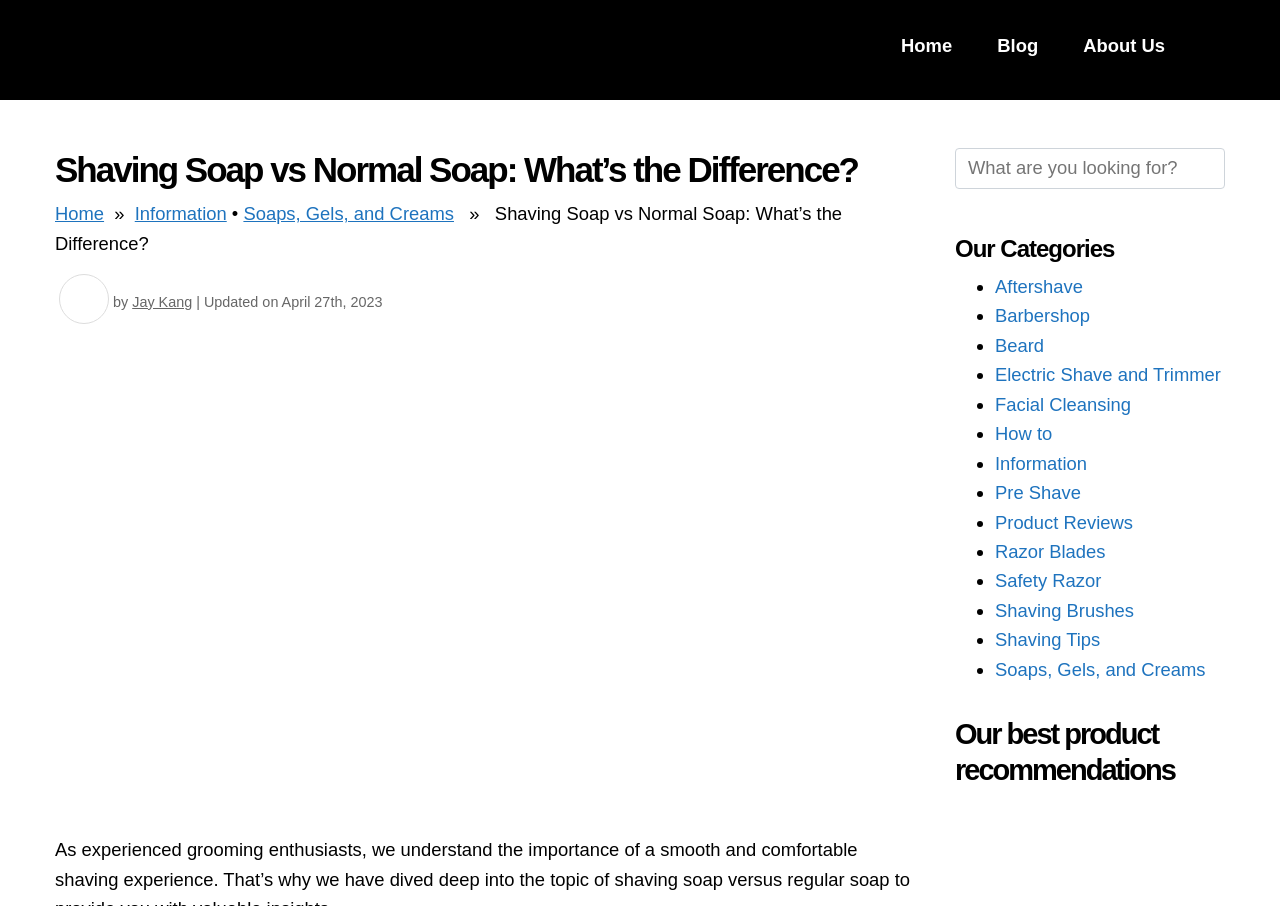Determine the coordinates of the bounding box that should be clicked to complete the instruction: "Go to Home page". The coordinates should be represented by four float numbers between 0 and 1: [left, top, right, bottom].

[0.692, 0.03, 0.756, 0.071]